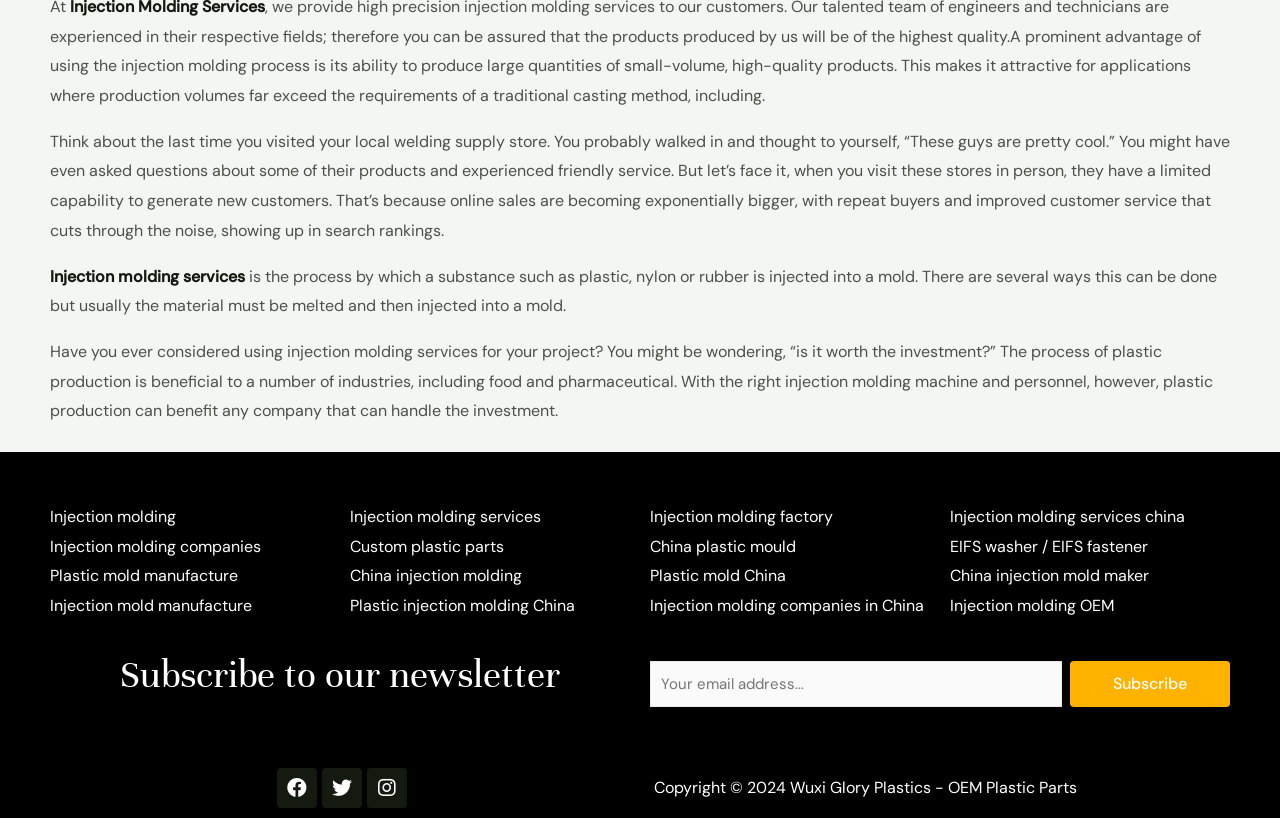Determine the bounding box coordinates of the element's region needed to click to follow the instruction: "Follow on Facebook". Provide these coordinates as four float numbers between 0 and 1, formatted as [left, top, right, bottom].

[0.216, 0.939, 0.248, 0.988]